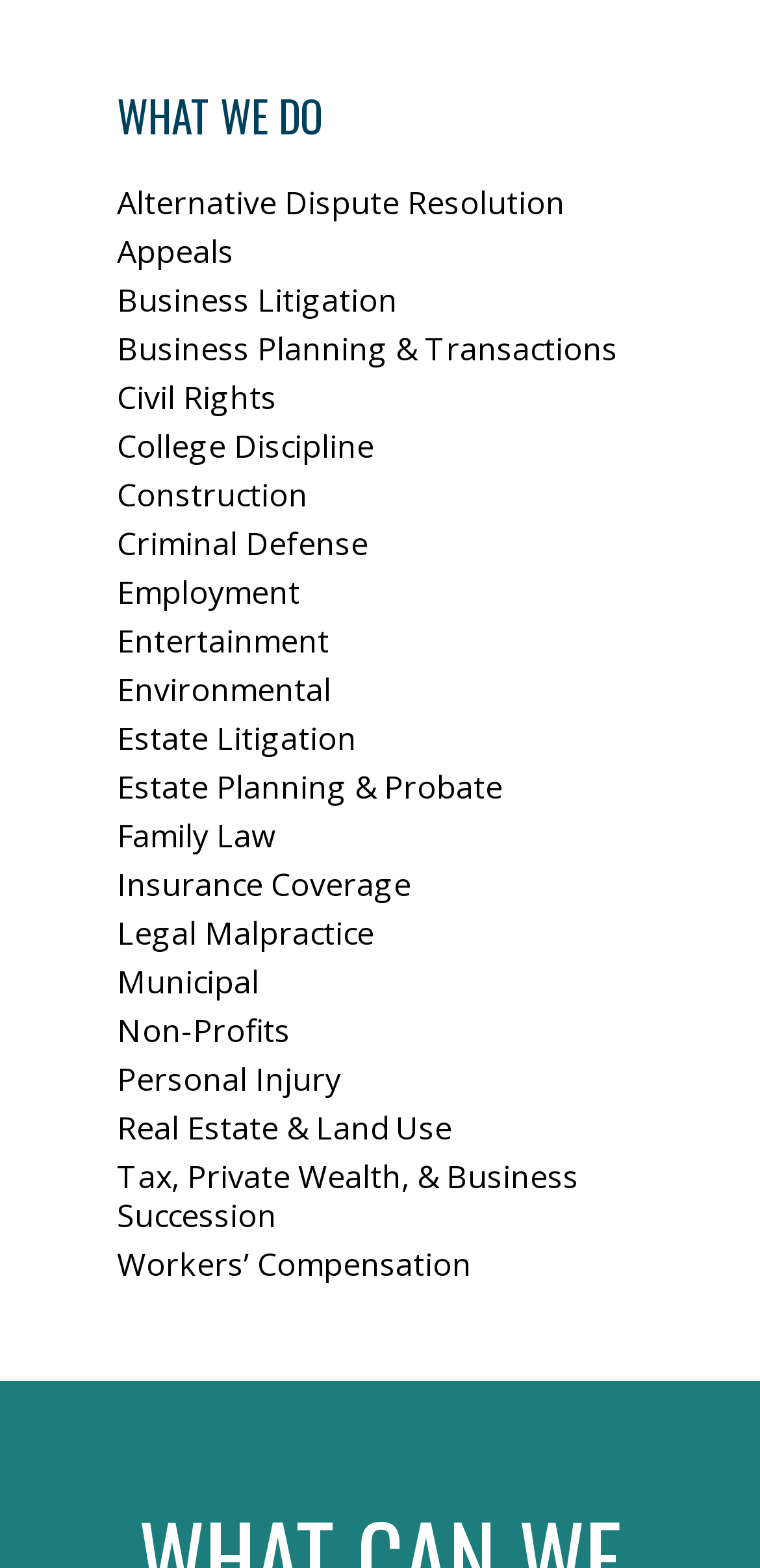Find the coordinates for the bounding box of the element with this description: "Estate Planning & Probate".

[0.154, 0.488, 0.662, 0.515]